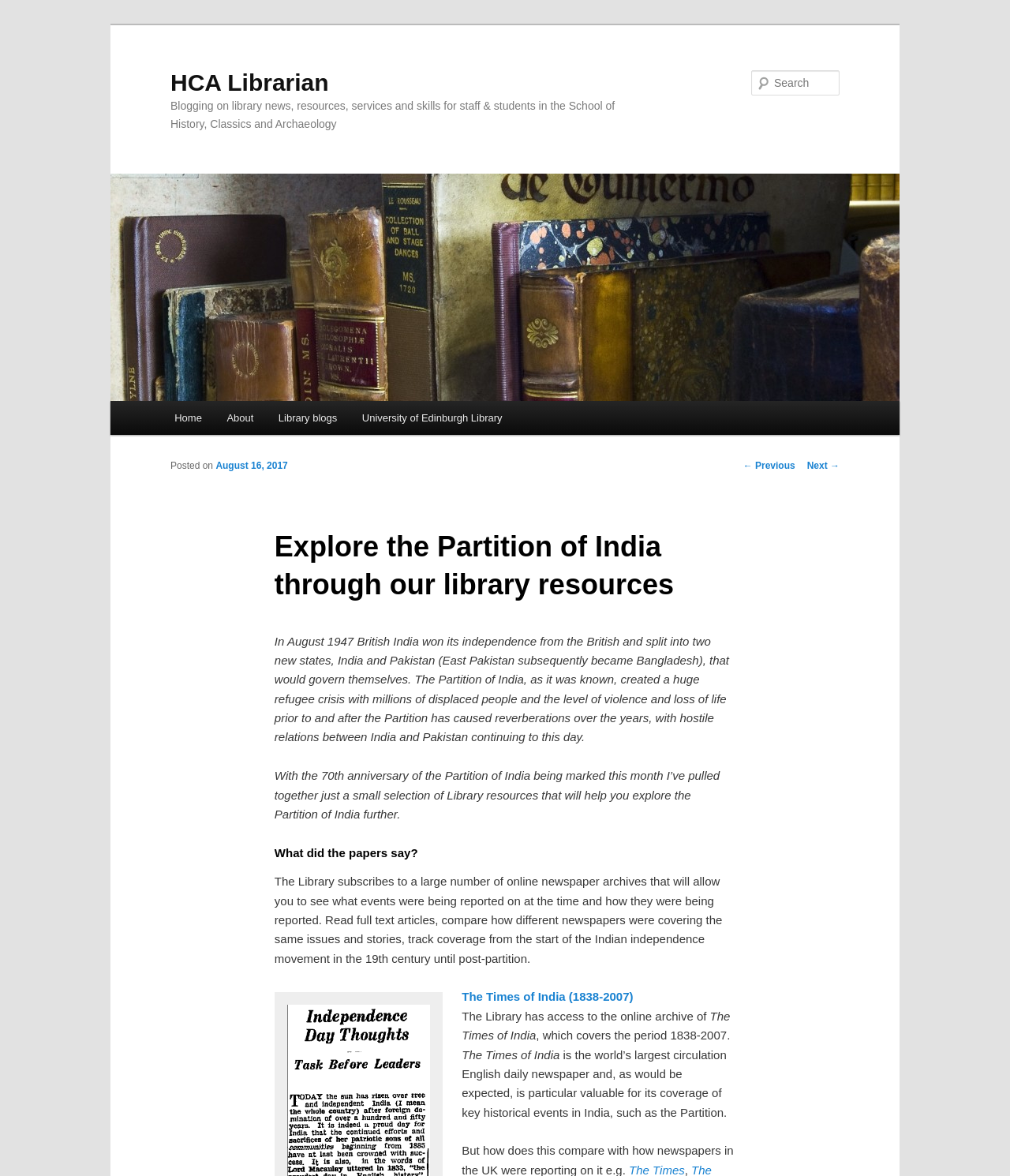Can you specify the bounding box coordinates of the area that needs to be clicked to fulfill the following instruction: "Go to OSU Home"?

None